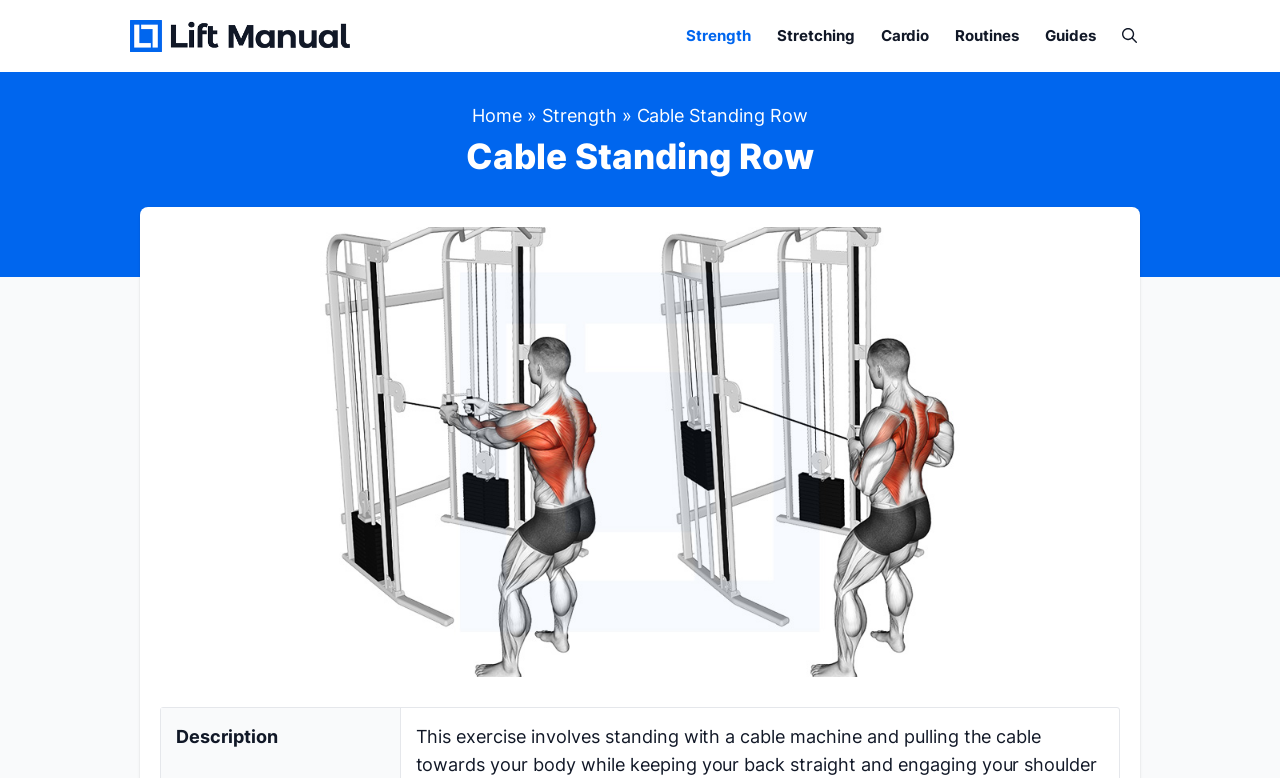Produce an elaborate caption capturing the essence of the webpage.

The webpage is a guide to the cable standing row exercise. At the top, there is a banner with the site's name, accompanied by a link to "Lift Manual" with an associated image. Below the banner, there is a primary navigation menu with links to various categories, including "Strength", "Stretching", "Cardio", "Routines", and "Guides". The navigation menu also features a search button and a breadcrumbs navigation section, which displays the current page's location in the site's hierarchy.

The main content of the page is headed by a large heading that reads "Cable Standing Row". Below the heading, there is a large image that illustrates the exercise. The image takes up most of the page's width and is positioned near the top.

At the bottom of the page, there is a section with a static text that reads "Description", which likely introduces the main content of the page. The main content is not explicitly described in the accessibility tree, but based on the meta description, it is likely to include a guide on how to perform the cable standing row exercise, the muscles worked, and the main benefits.